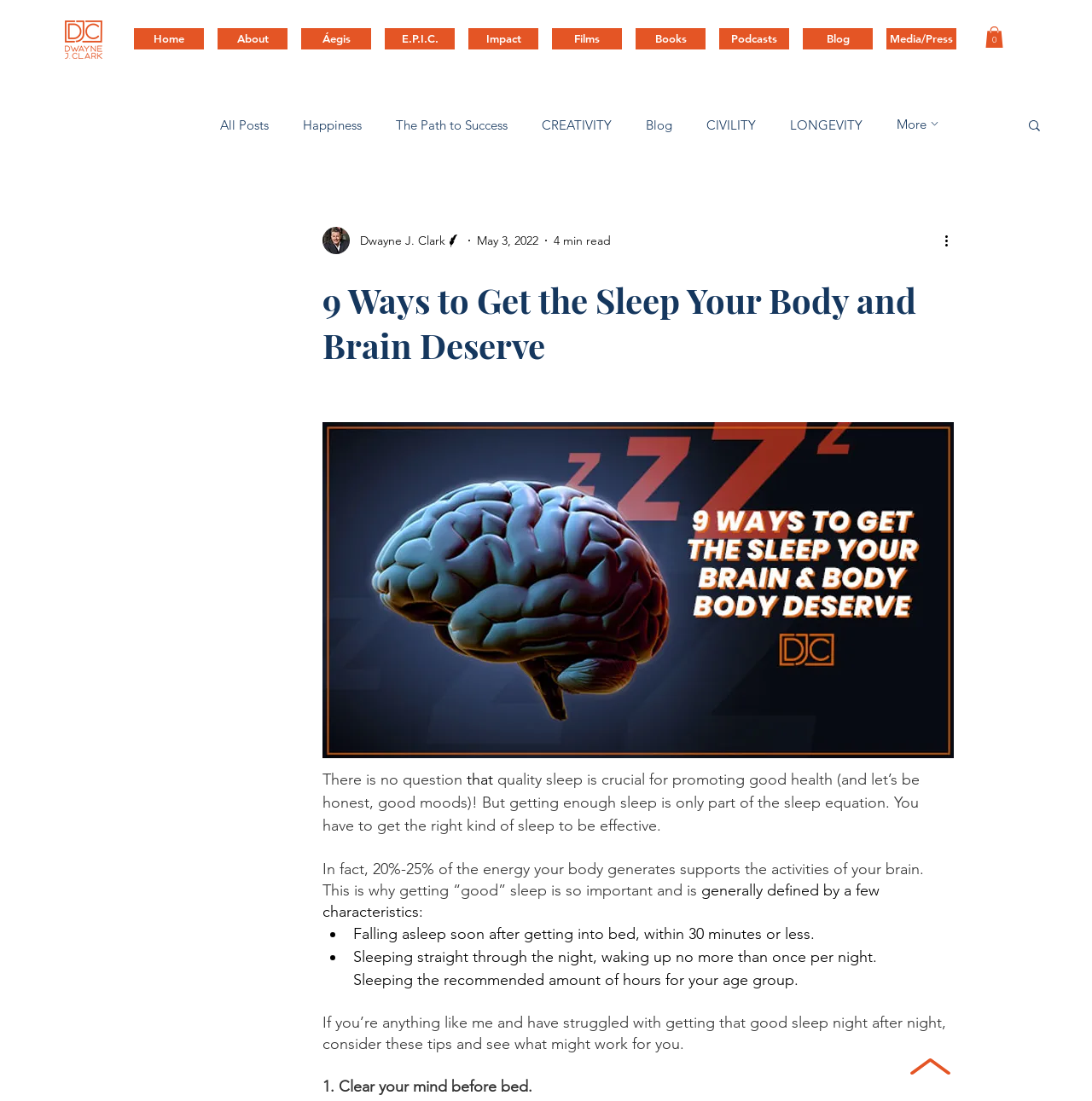Please analyze the image and give a detailed answer to the question:
What is the author's name?

The author's name can be found in the section where the writer's picture is displayed, along with the text 'Writer' and the date 'May 3, 2022'. The author's name is written as 'Dwayne J. Clark'.